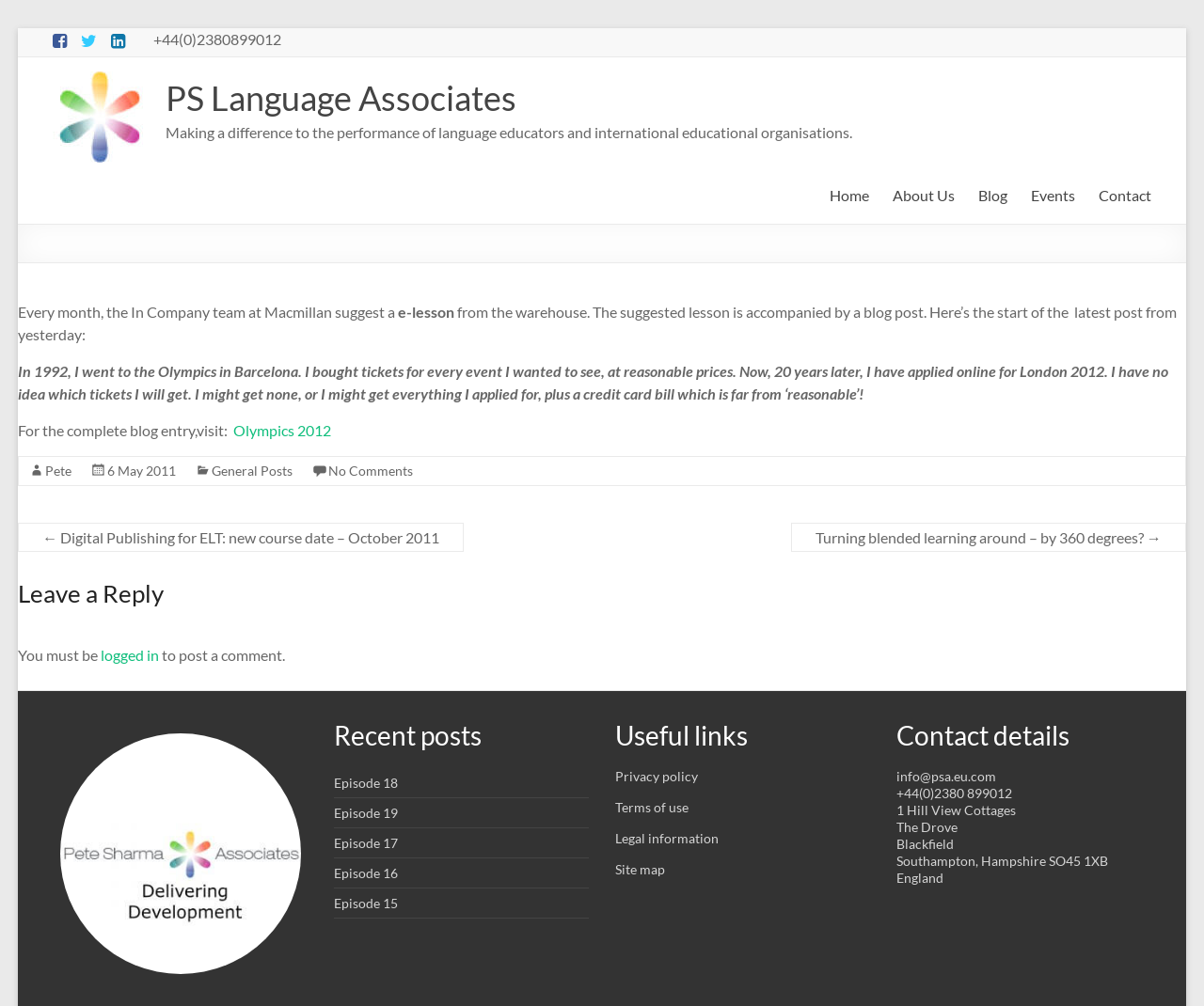Identify the bounding box coordinates necessary to click and complete the given instruction: "Listen to the 'Delivering Development podcast'".

[0.05, 0.968, 0.25, 0.984]